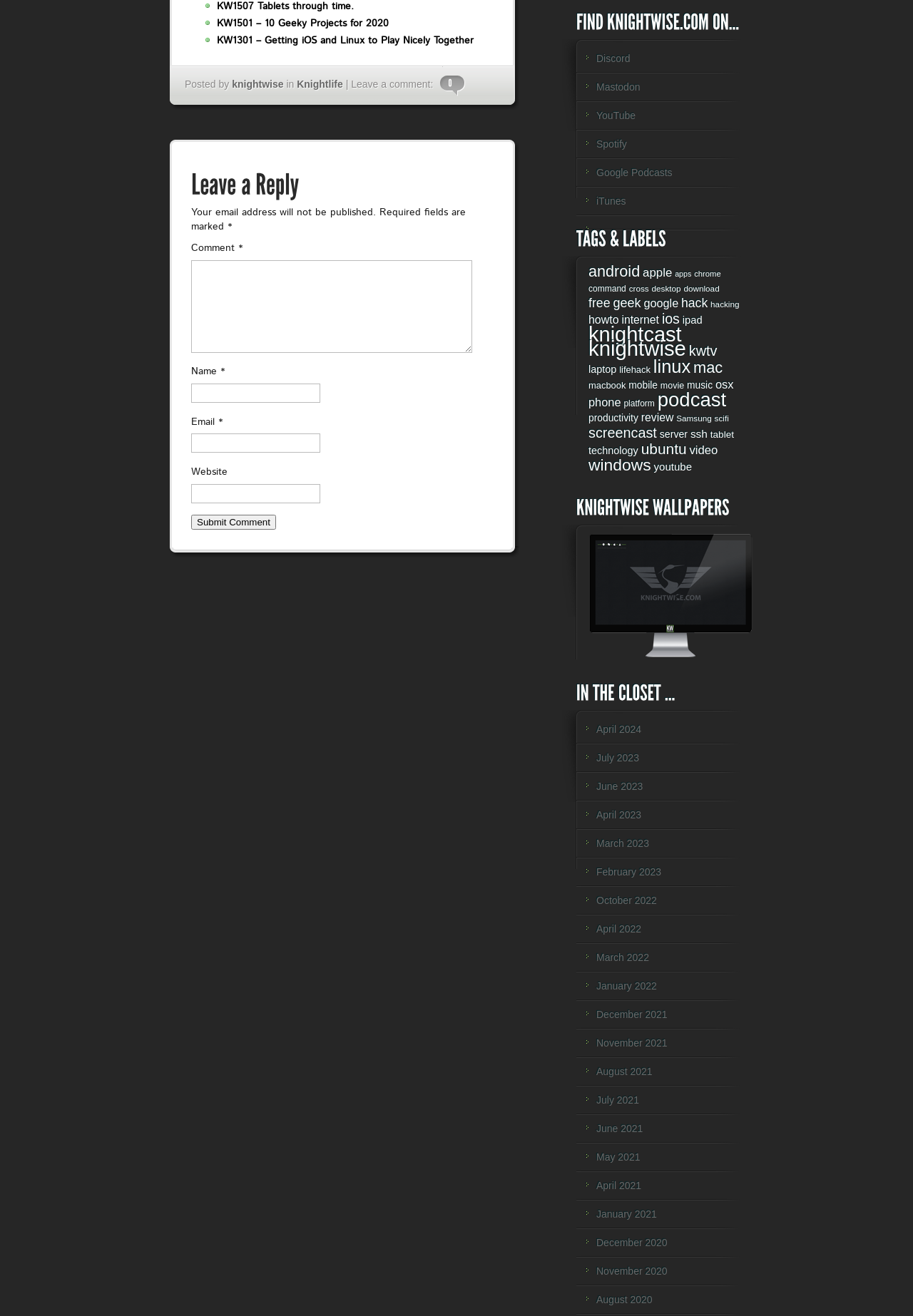Kindly determine the bounding box coordinates for the clickable area to achieve the given instruction: "Click the 'Discord' link".

[0.633, 0.034, 0.814, 0.055]